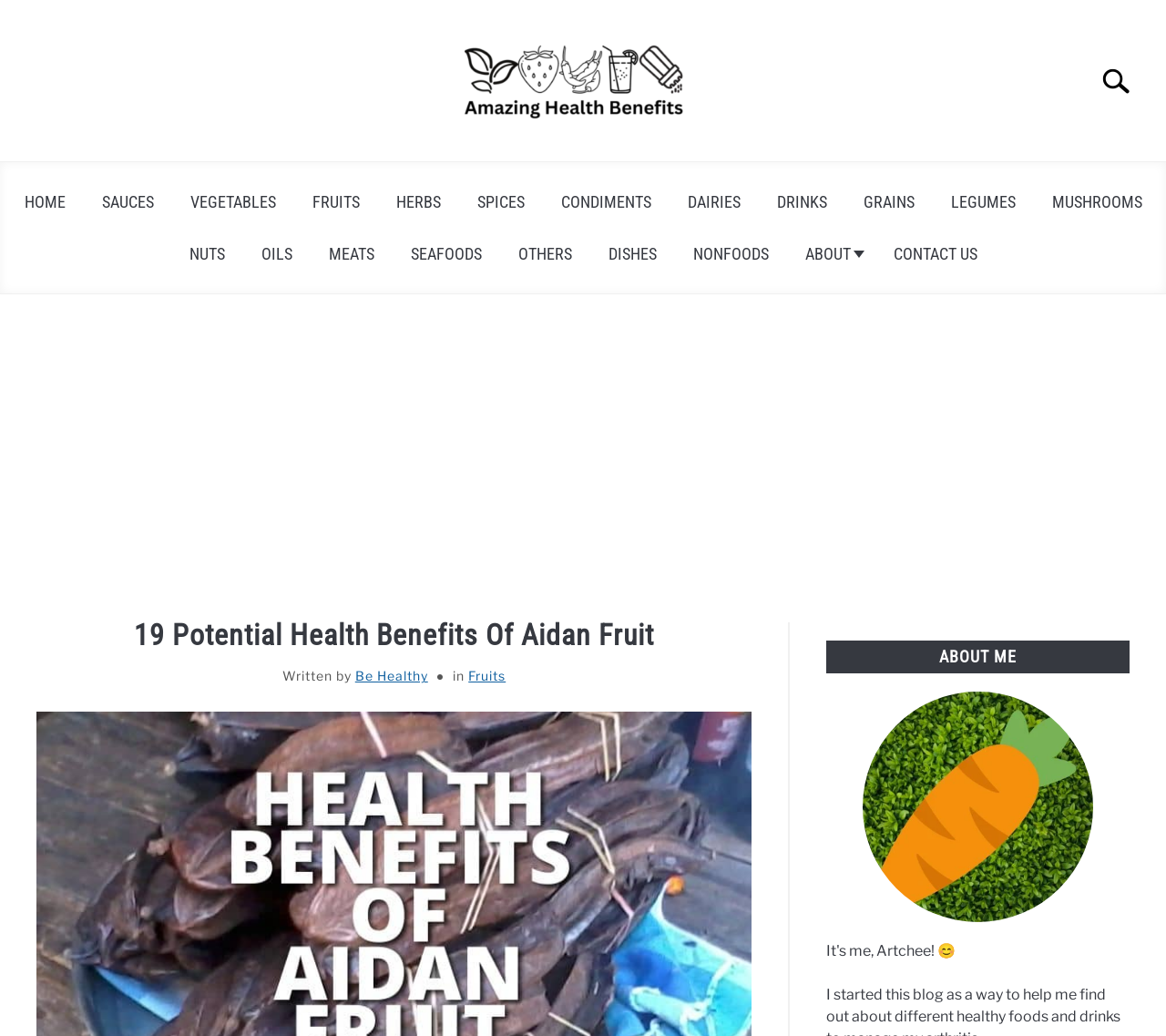What is the main topic of this webpage?
Answer with a single word or phrase, using the screenshot for reference.

Aidan fruit